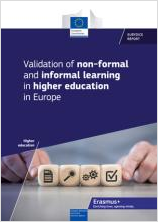Give a concise answer using only one word or phrase for this question:
What is the purpose of the report?

To explore validation of non-formal learning